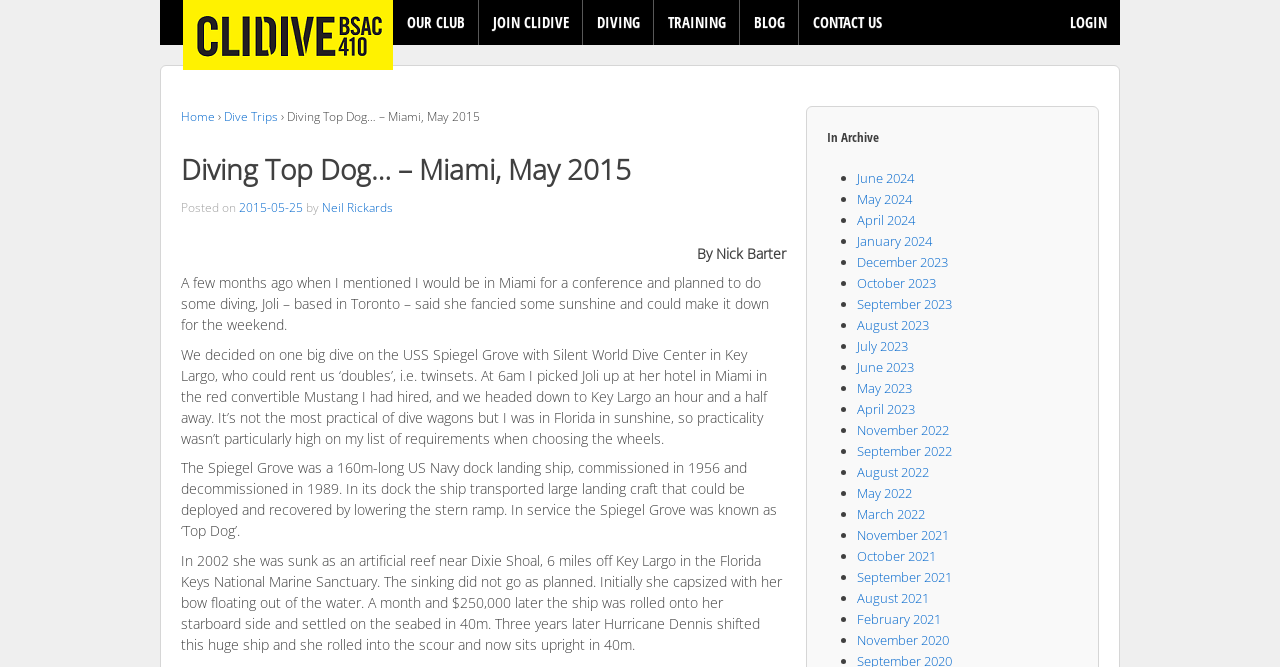Please answer the following query using a single word or phrase: 
What is the name of the author's friend mentioned in the article?

Joli